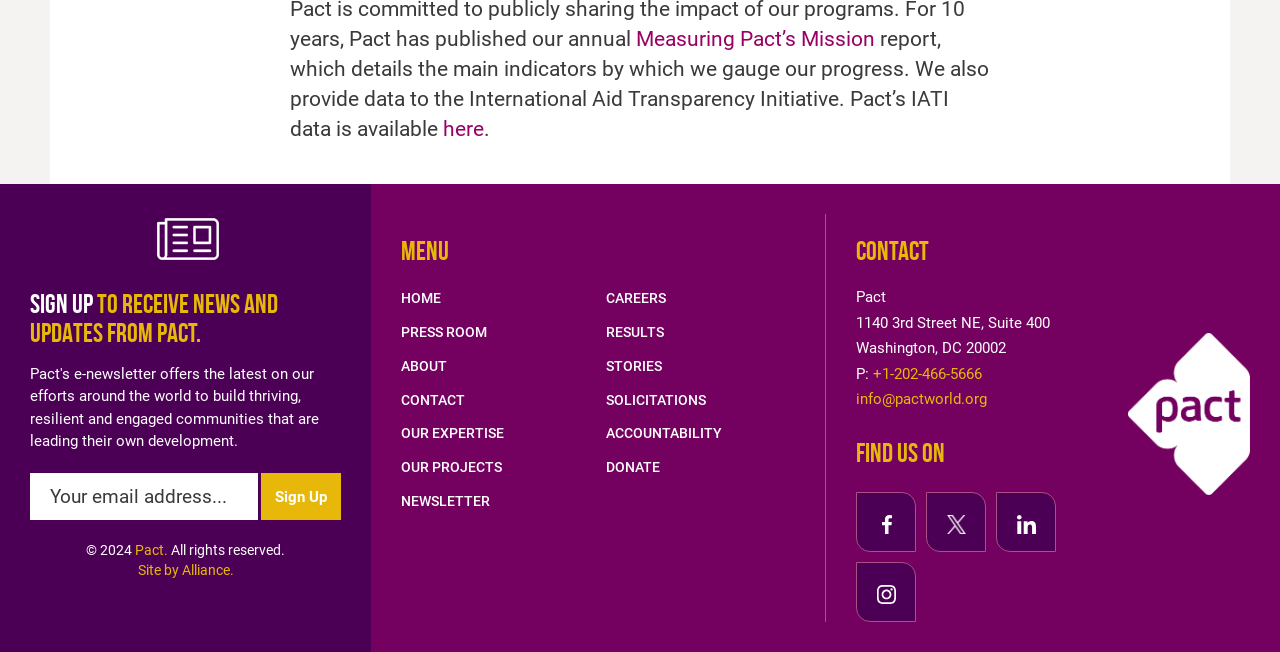Locate the UI element described as follows: "Press Room". Return the bounding box coordinates as four float numbers between 0 and 1 in the order [left, top, right, bottom].

[0.313, 0.497, 0.461, 0.523]